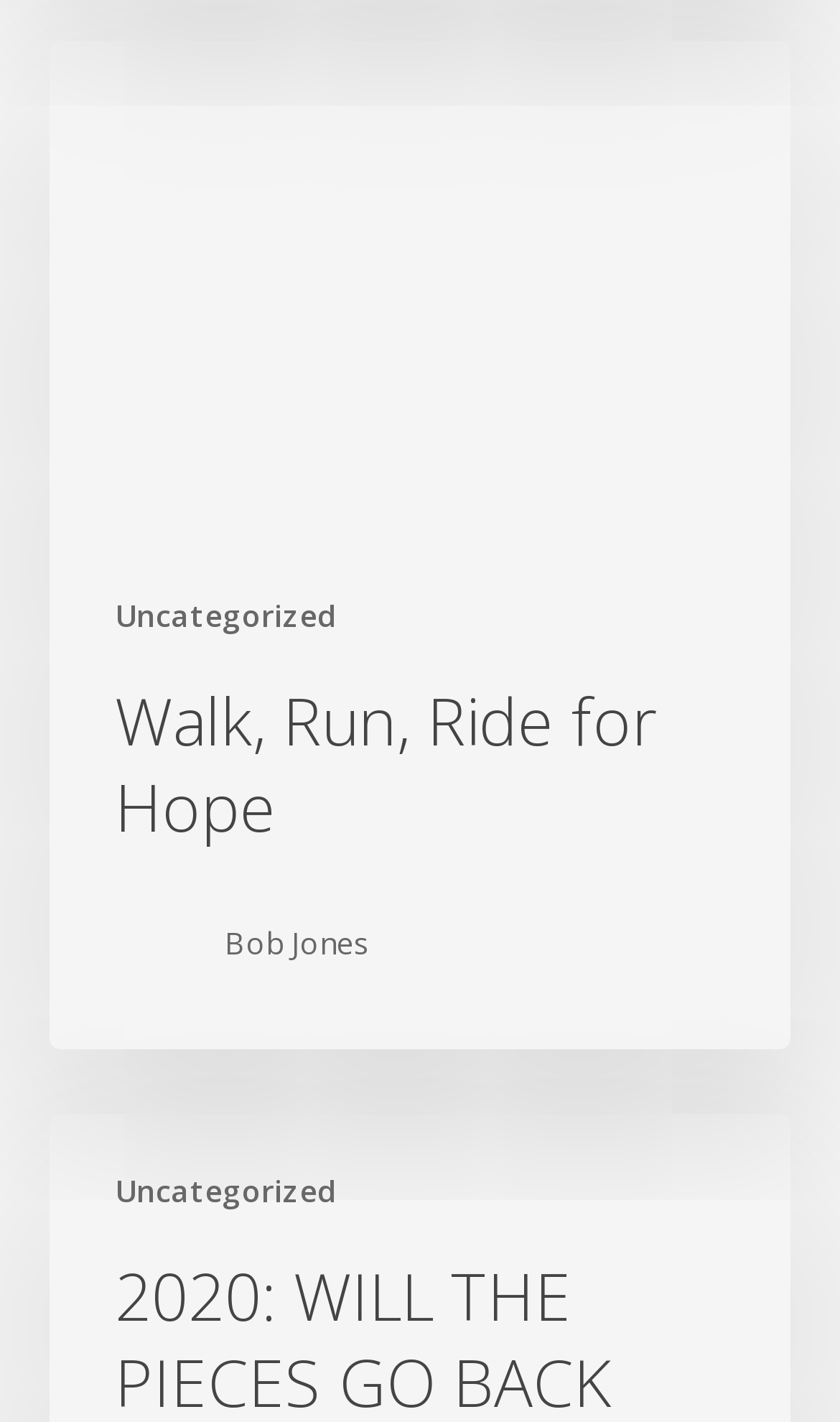Please respond to the question using a single word or phrase:
What is the name of the event?

Walk, Run, Ride for Hope